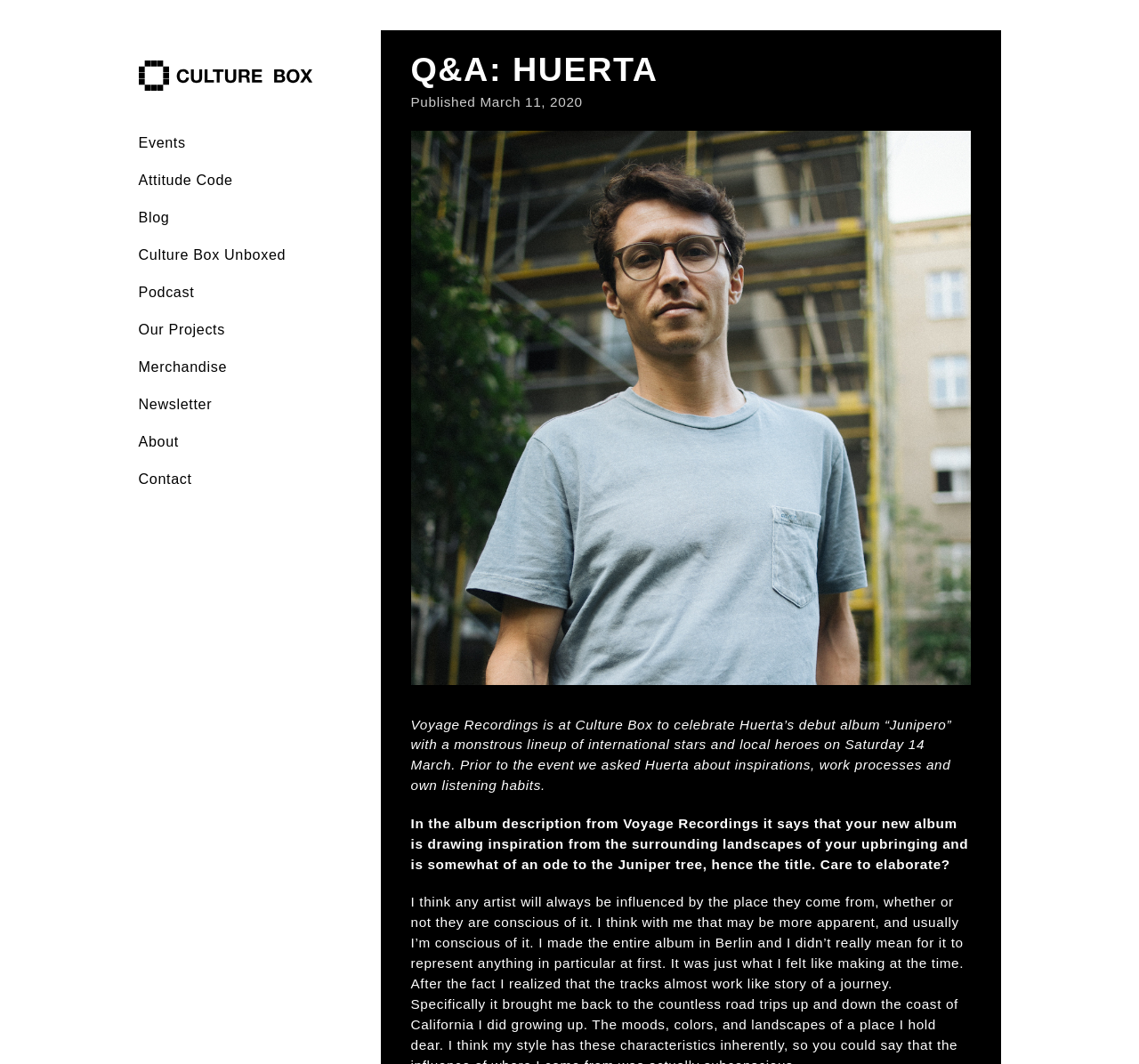Please determine the bounding box coordinates of the element to click on in order to accomplish the following task: "Go to the Events page". Ensure the coordinates are four float numbers ranging from 0 to 1, i.e., [left, top, right, bottom].

[0.121, 0.116, 0.163, 0.151]